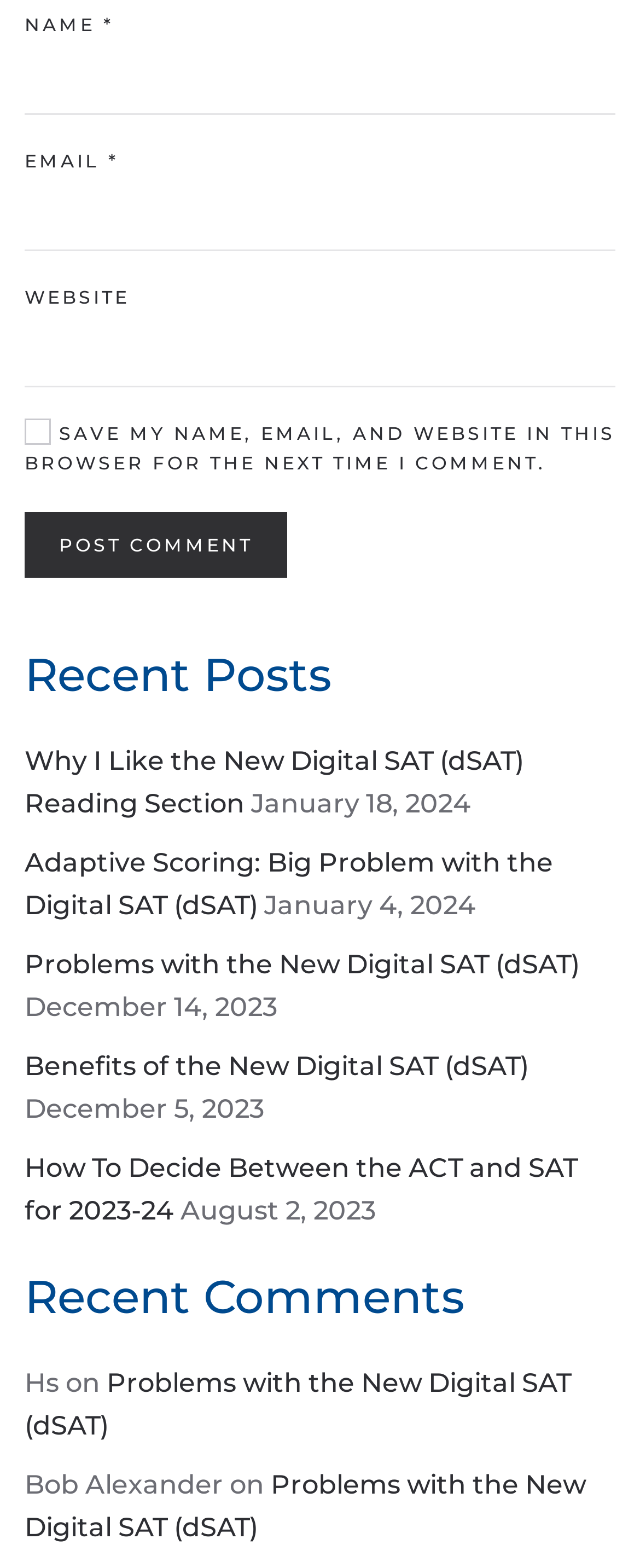Determine the bounding box coordinates of the clickable element to achieve the following action: 'Check 'SAVE MY NAME, EMAIL, AND WEBSITE IN THIS BROWSER FOR THE NEXT TIME I COMMENT.''. Provide the coordinates as four float values between 0 and 1, formatted as [left, top, right, bottom].

[0.038, 0.267, 0.079, 0.284]